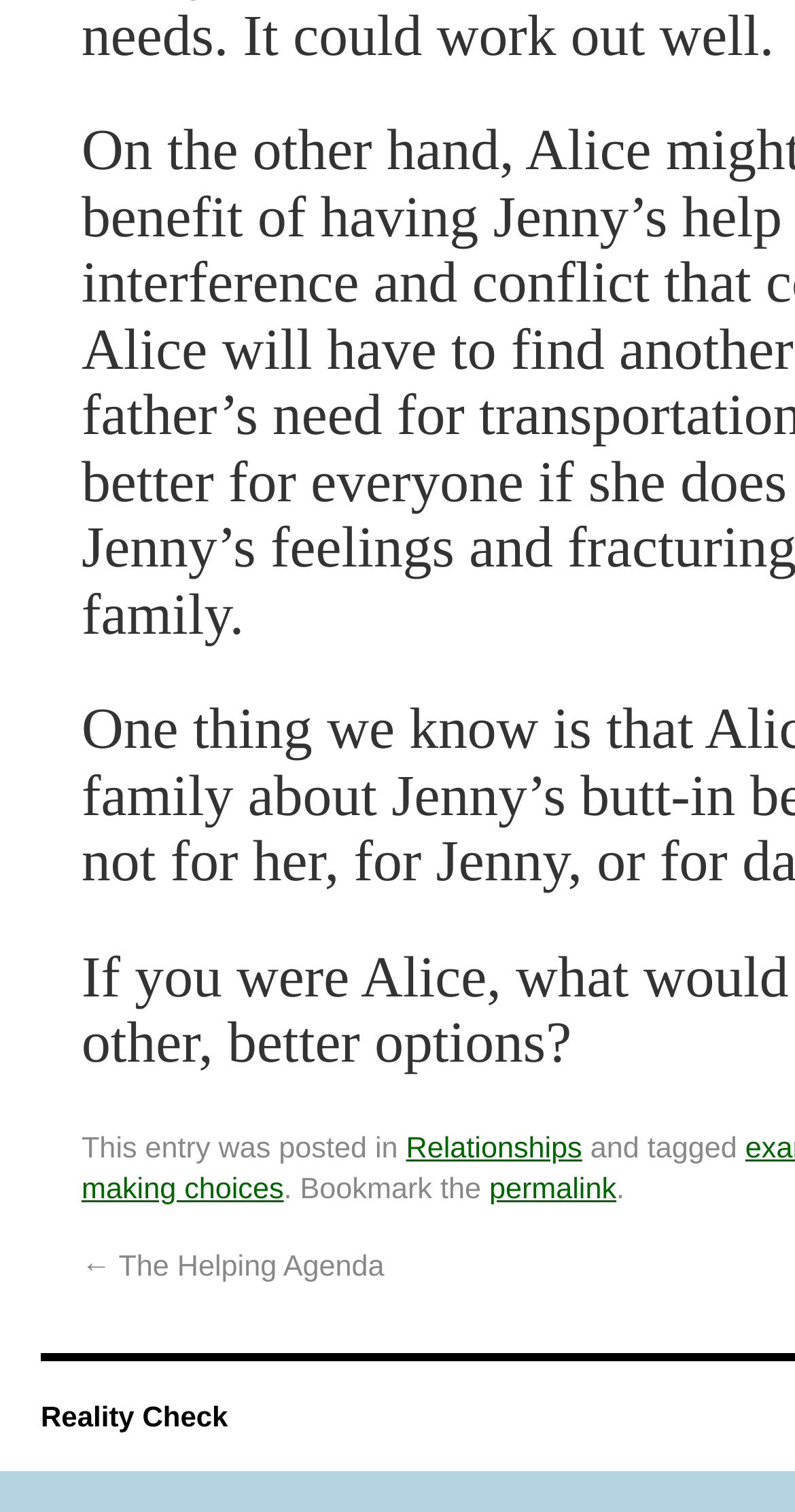Extract the bounding box coordinates for the UI element described by the text: "name="op" value="Order Now"". The coordinates should be in the form of [left, top, right, bottom] with values between 0 and 1.

None